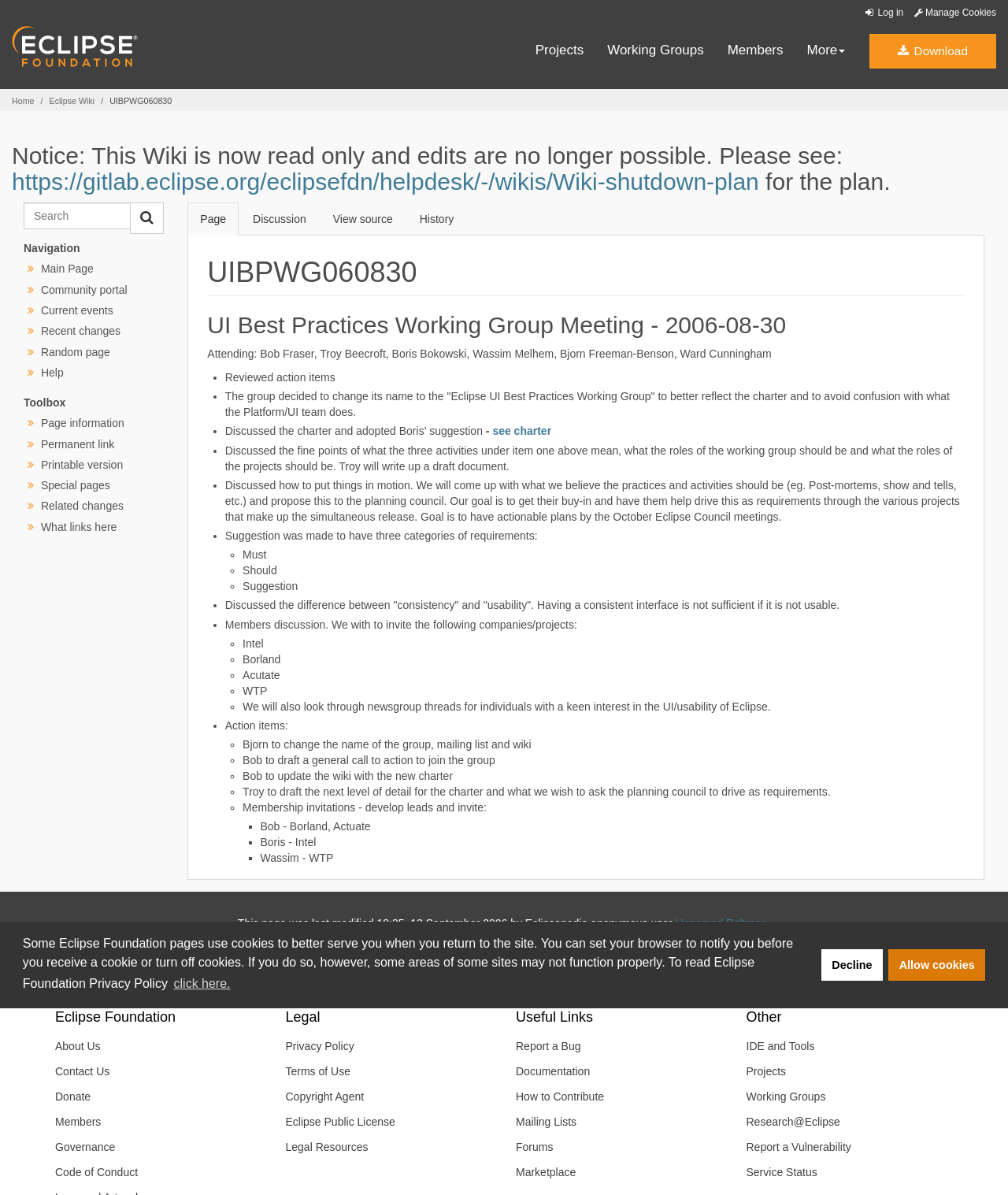Identify the bounding box coordinates of the region I need to click to complete this instruction: "View source".

[0.318, 0.17, 0.402, 0.197]